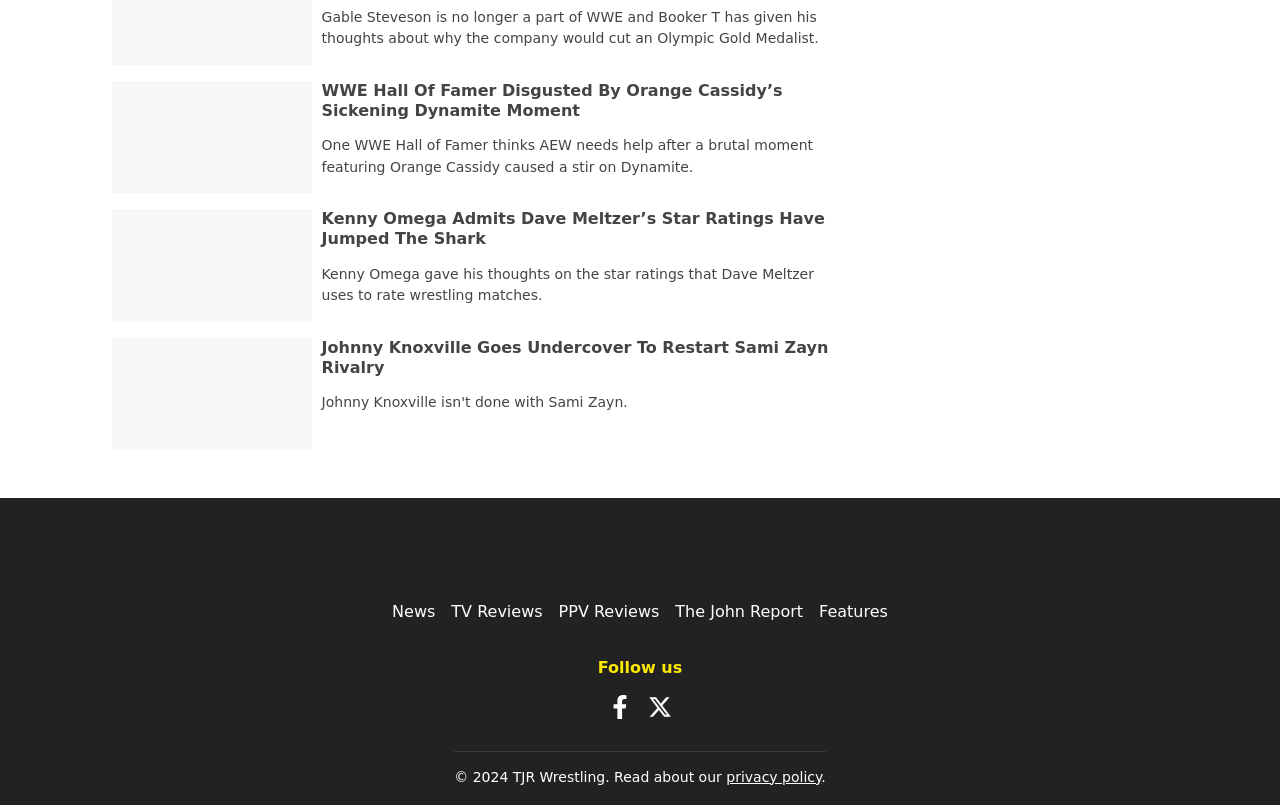Find the bounding box coordinates for the area that should be clicked to accomplish the instruction: "Check out the latest TV reviews".

[0.353, 0.747, 0.424, 0.771]